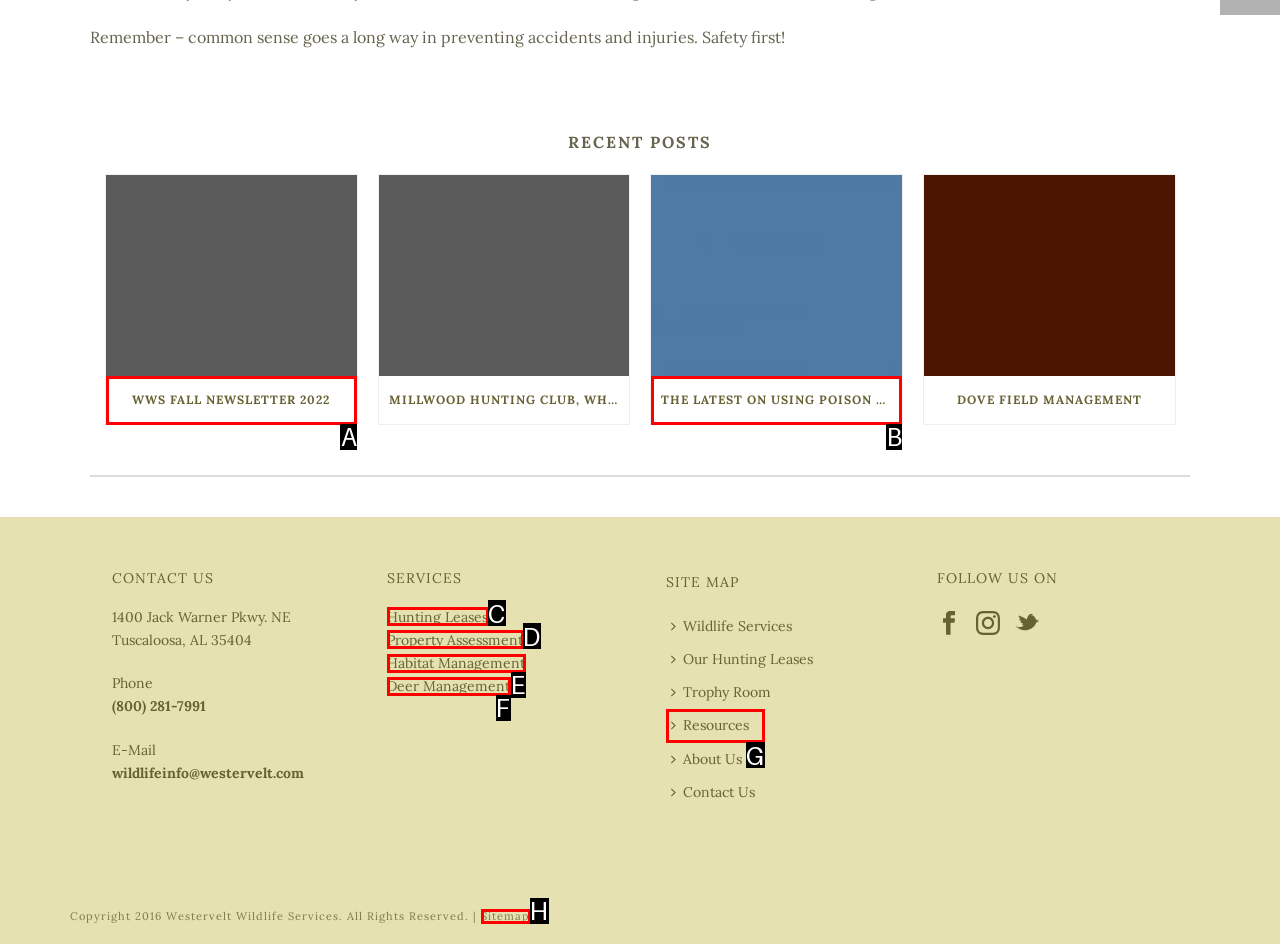Please select the letter of the HTML element that fits the description: Schulze, Mark D.. Answer with the option's letter directly.

None